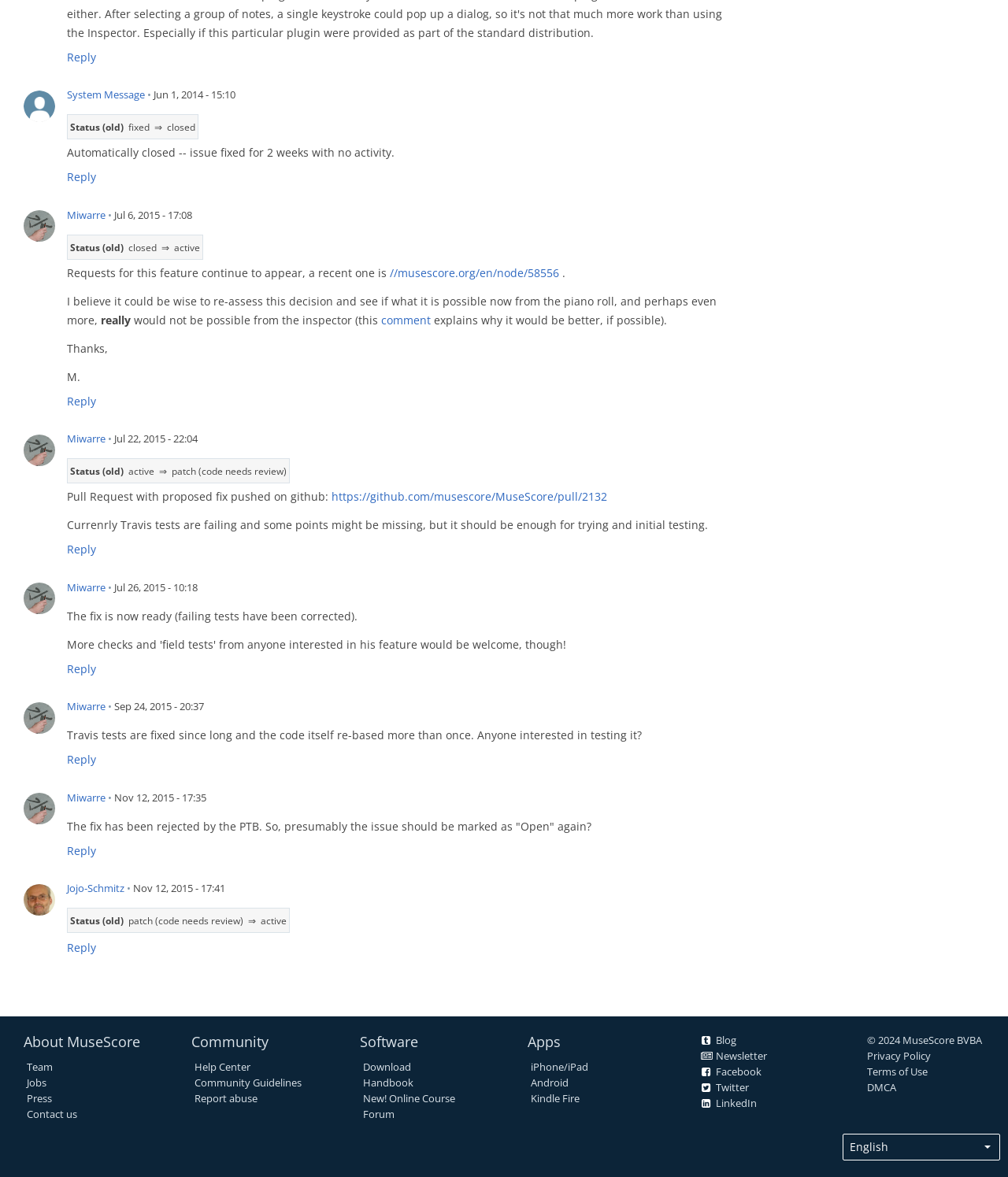Please identify the bounding box coordinates for the region that you need to click to follow this instruction: "Reply to the second post".

[0.066, 0.144, 0.095, 0.157]